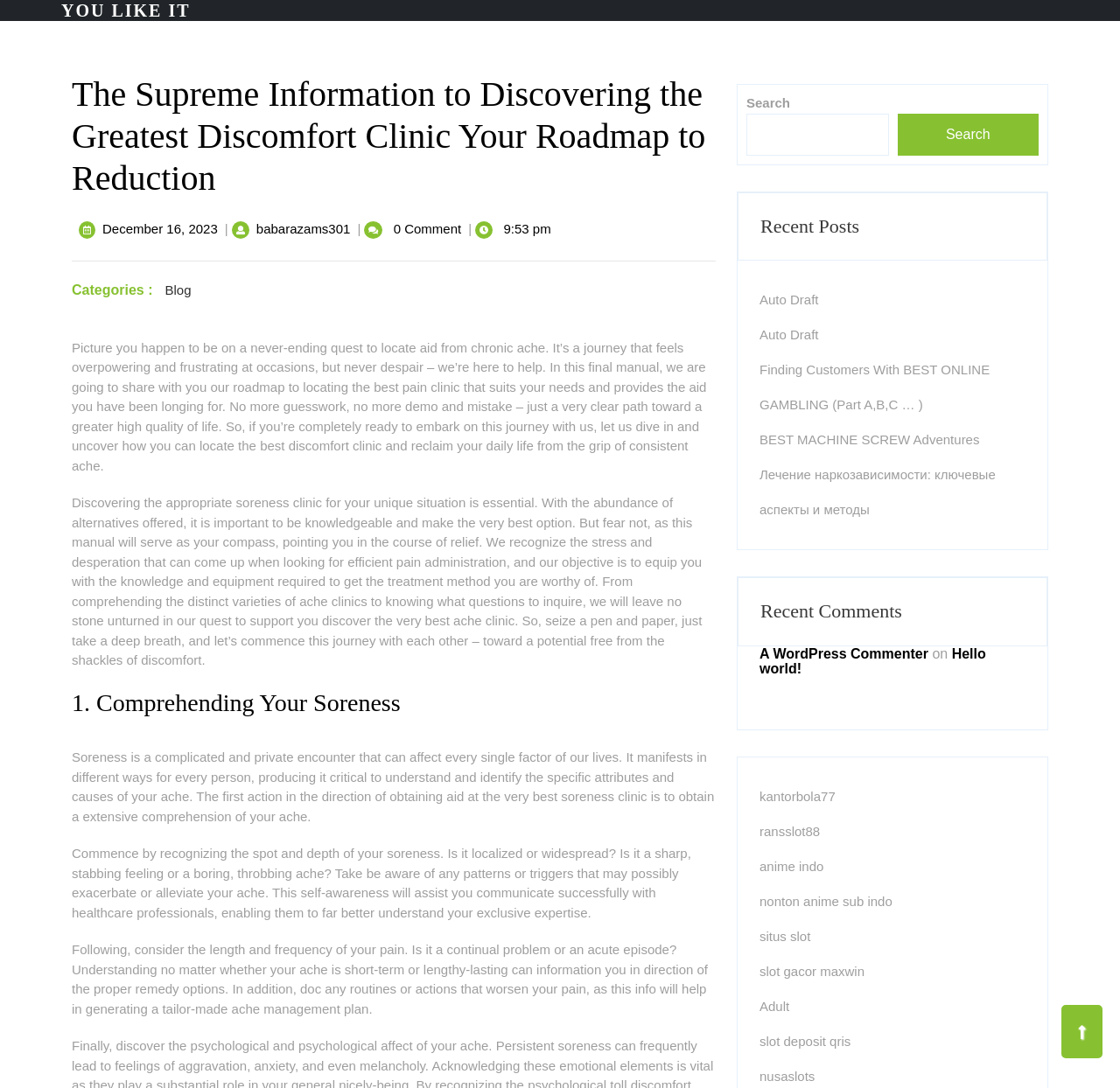Please answer the following question using a single word or phrase: 
What is the orientation of the separator element?

Horizontal